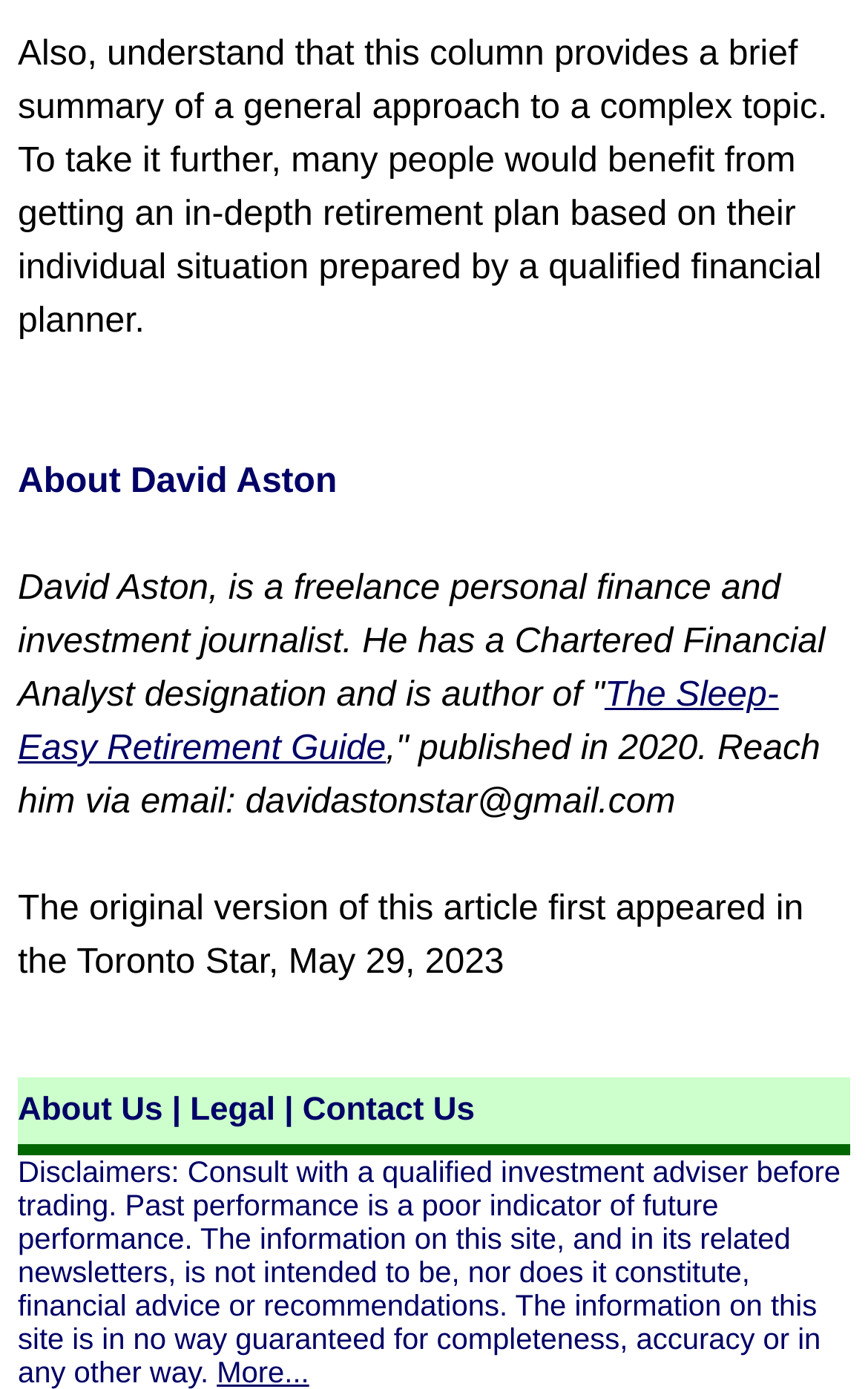Please answer the following query using a single word or phrase: 
What is the purpose of the disclaimer section?

To provide warnings